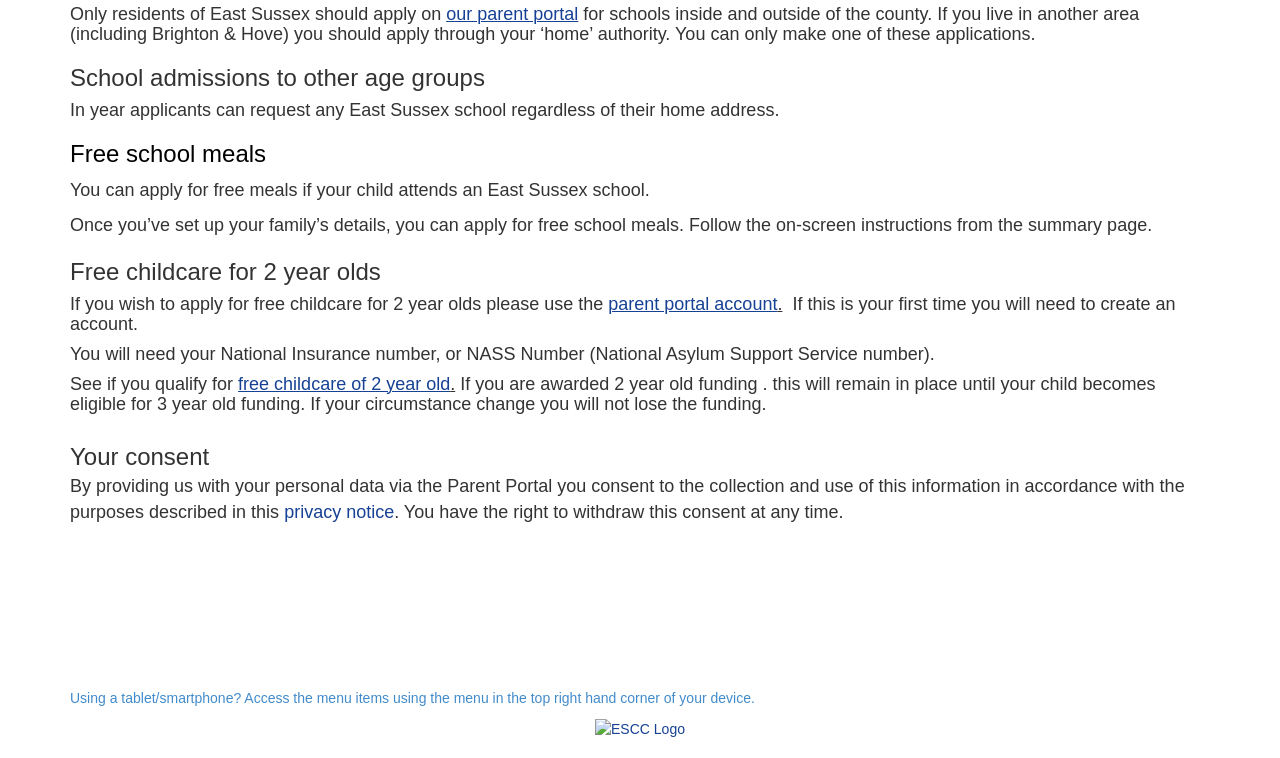Identify the coordinates of the bounding box for the element described below: "Homepage". Return the coordinates as four float numbers between 0 and 1: [left, top, right, bottom].

None